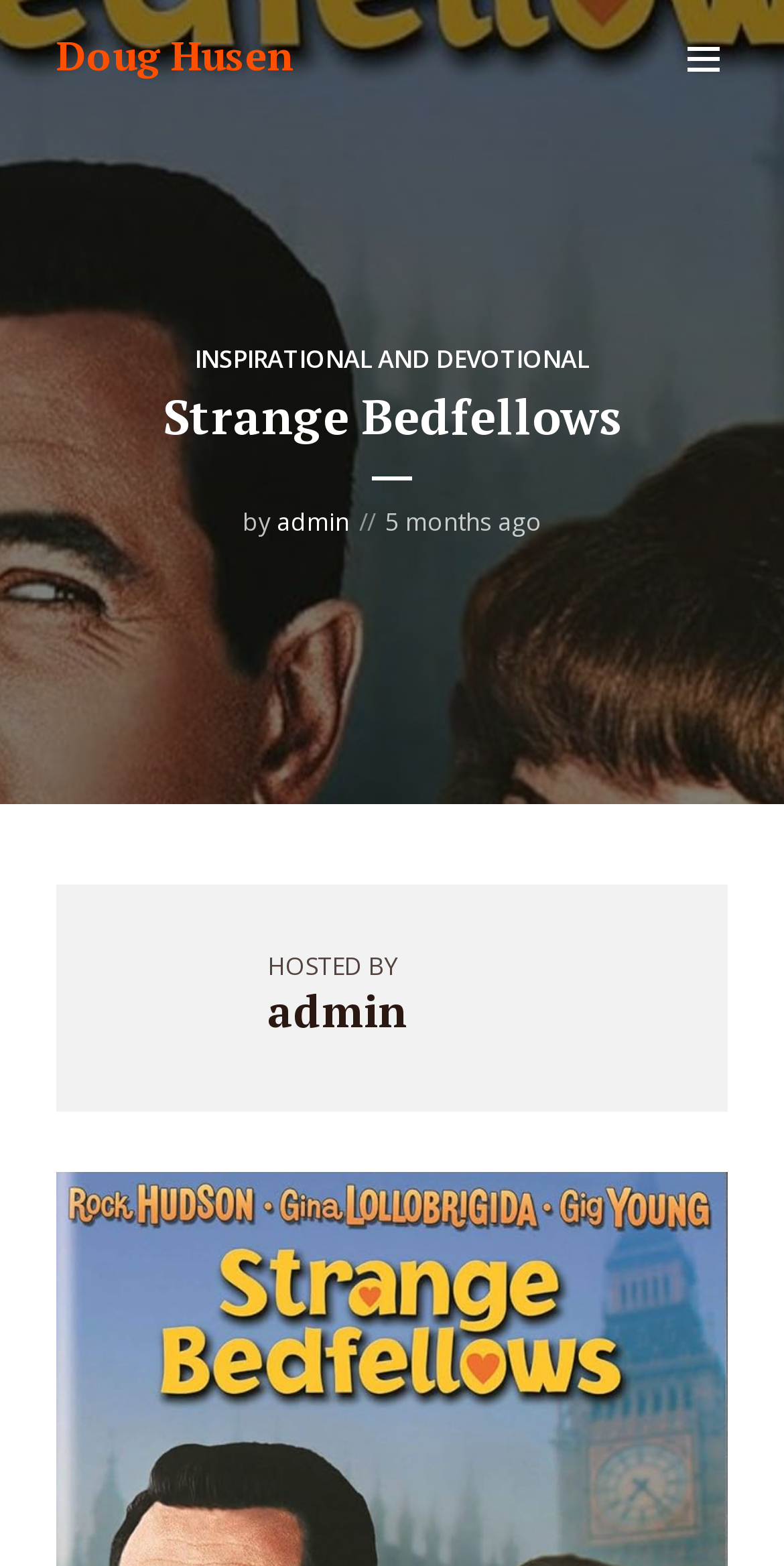Provide a brief response to the question below using one word or phrase:
Who is the author of the article?

admin